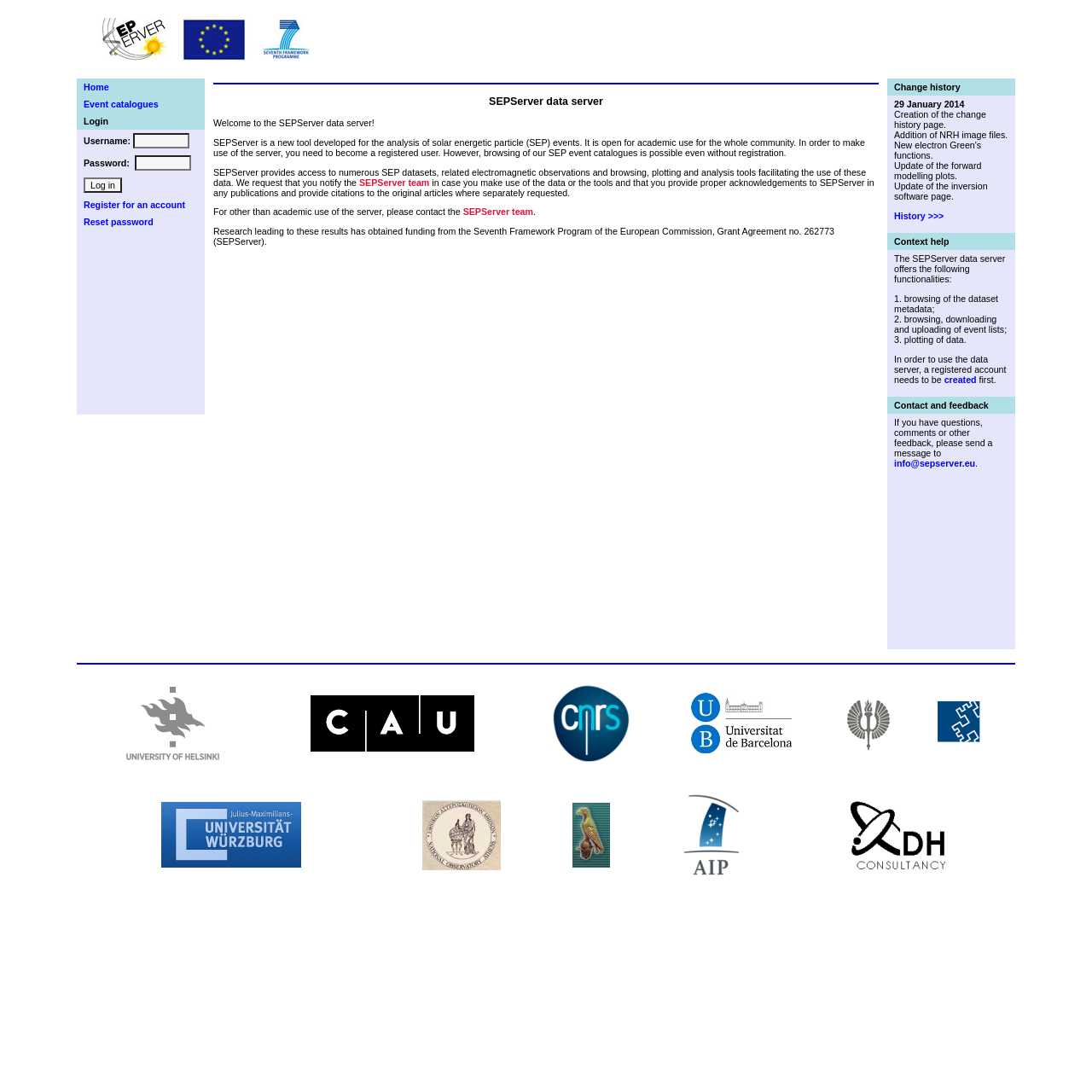Locate the bounding box coordinates of the area where you should click to accomplish the instruction: "Click the 'Home' link".

[0.07, 0.072, 0.188, 0.088]